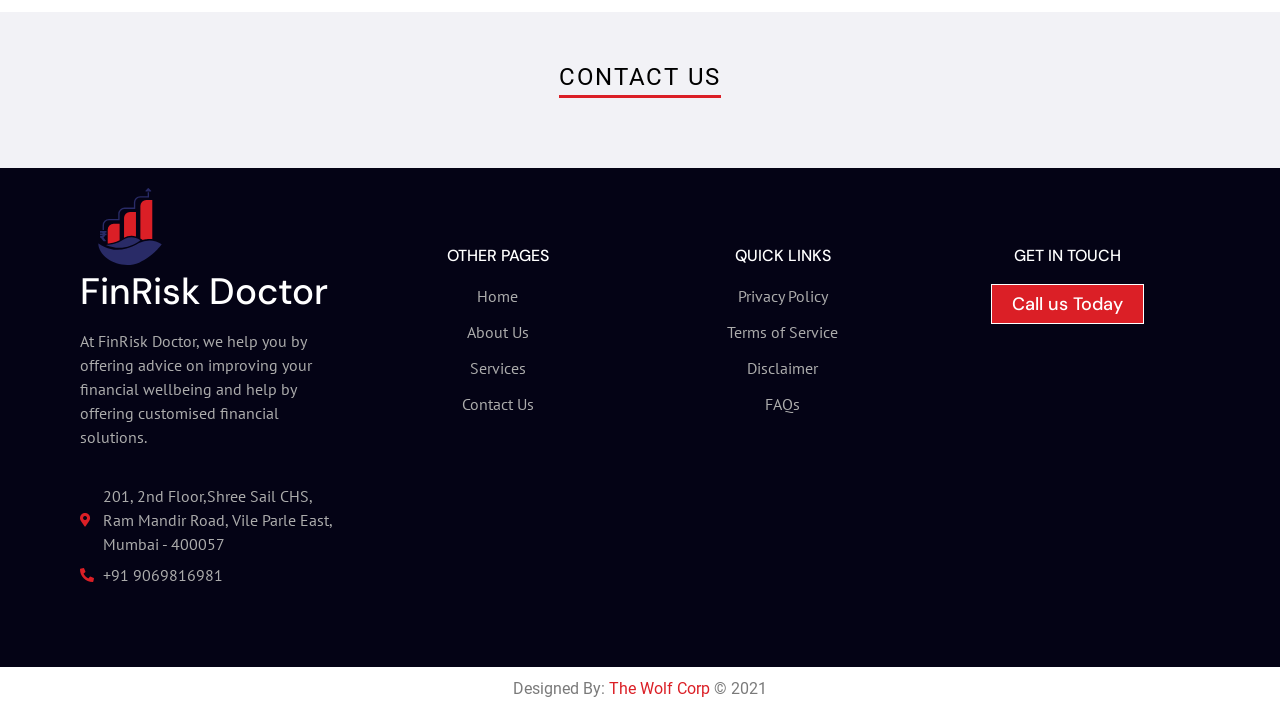How many quick links are available?
Your answer should be a single word or phrase derived from the screenshot.

4